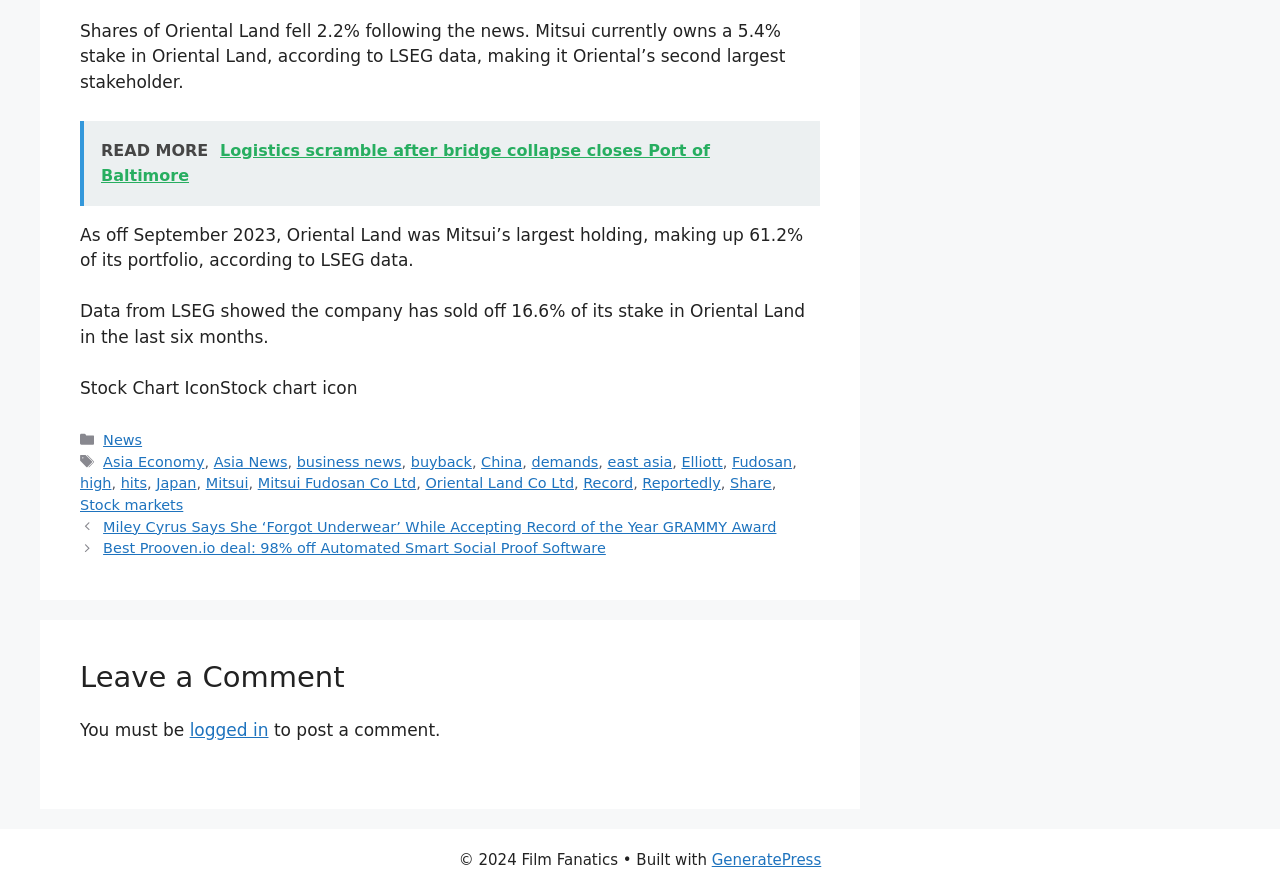Specify the bounding box coordinates (top-left x, top-left y, bottom-right x, bottom-right y) of the UI element in the screenshot that matches this description: Reportedly

[0.502, 0.533, 0.563, 0.551]